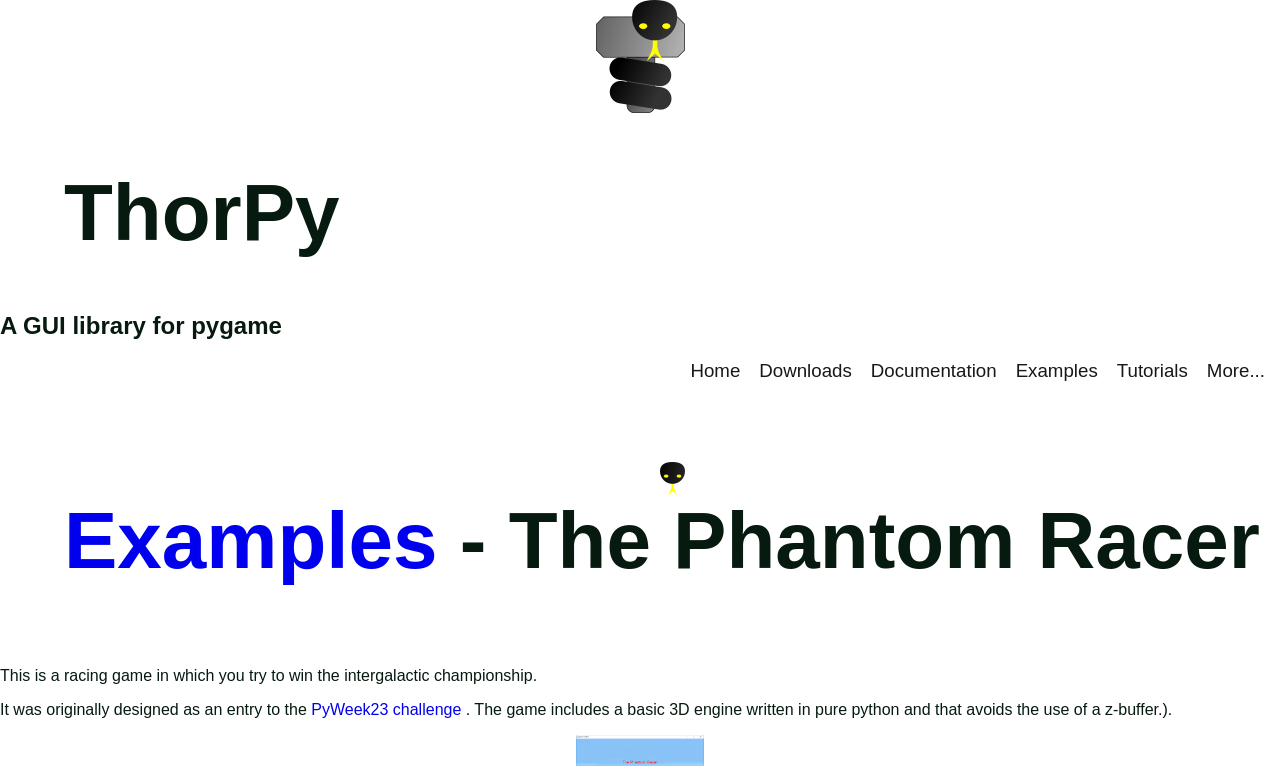Show the bounding box coordinates for the element that needs to be clicked to execute the following instruction: "Click on the image". Provide the coordinates in the form of four float numbers between 0 and 1, i.e., [left, top, right, bottom].

None